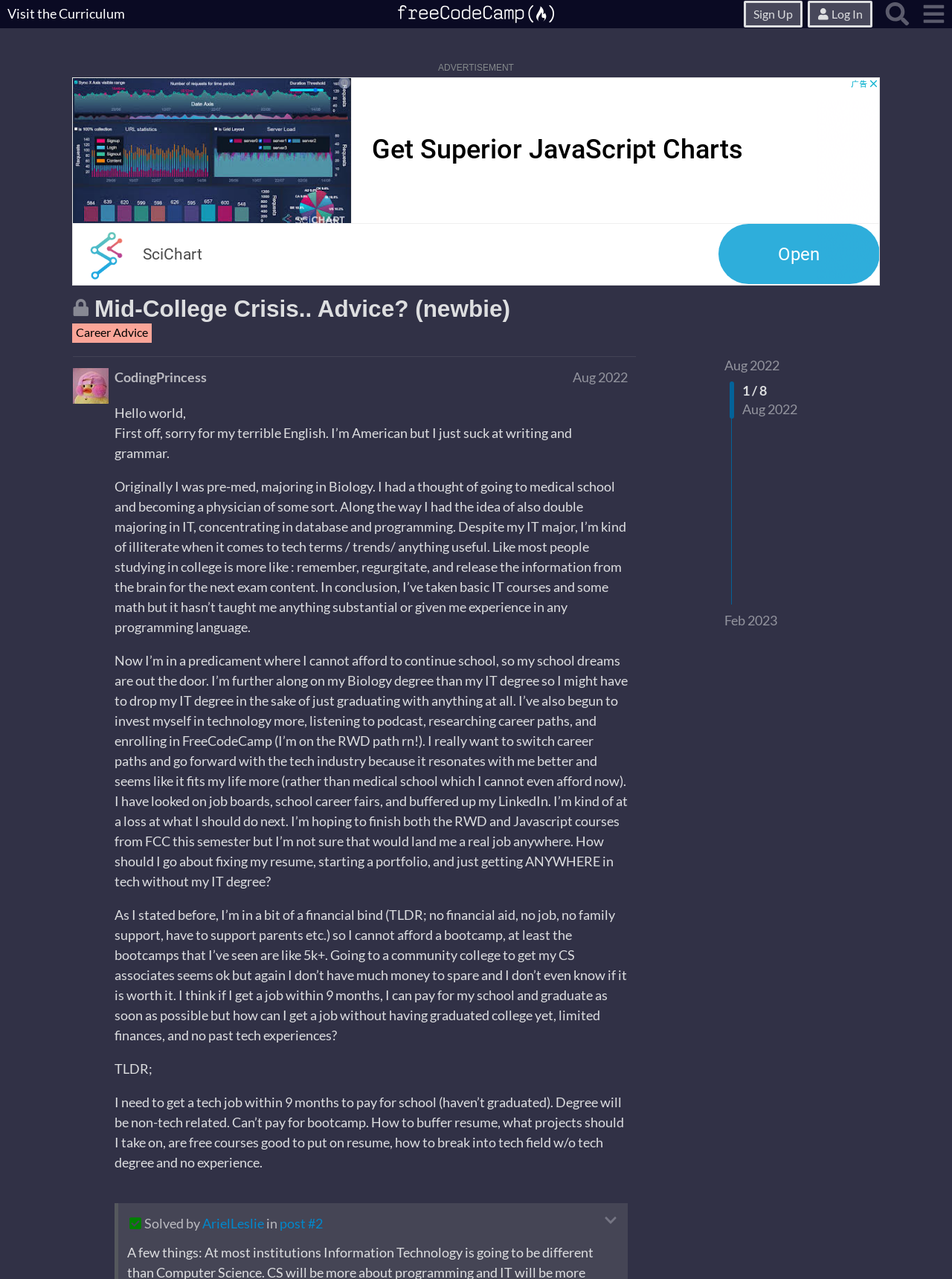Please find and generate the text of the main header of the webpage.

Mid-College Crisis.. Advice? (newbie)